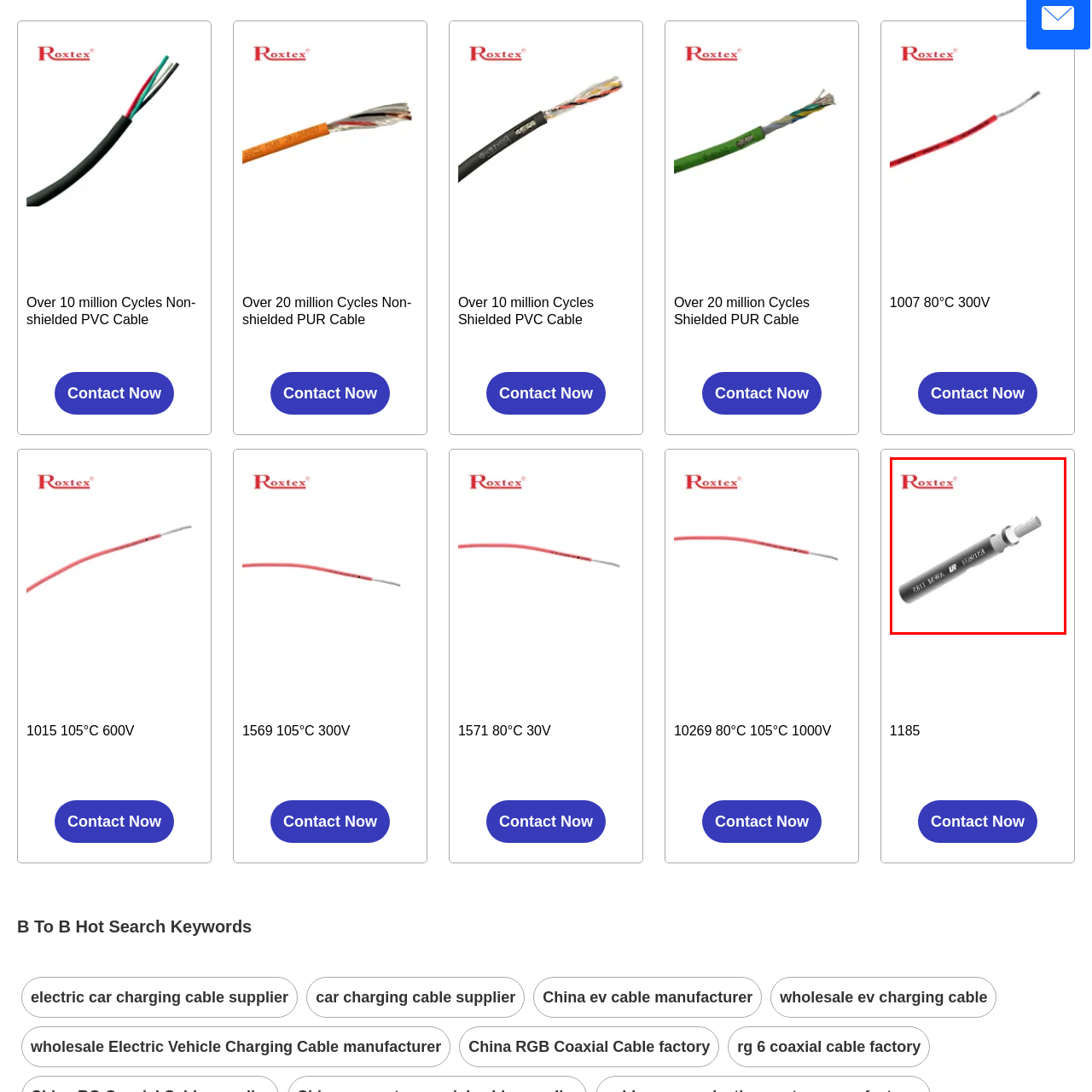Generate a detailed caption for the image contained in the red outlined area.

The image features a sleek, black wire labeled with the brand "Roxtex." The wire has a smooth surface and a distinct end, showcasing its design for industrial or commercial use. It's likely a type of electrical or networking cable, given the context of related items. The branding at the top indicates its manufacturer, which suggests it may be part of a series of high-quality cables. This wire's appearance and labeling imply durability and performance, making it suitable for various applications in technical environments.